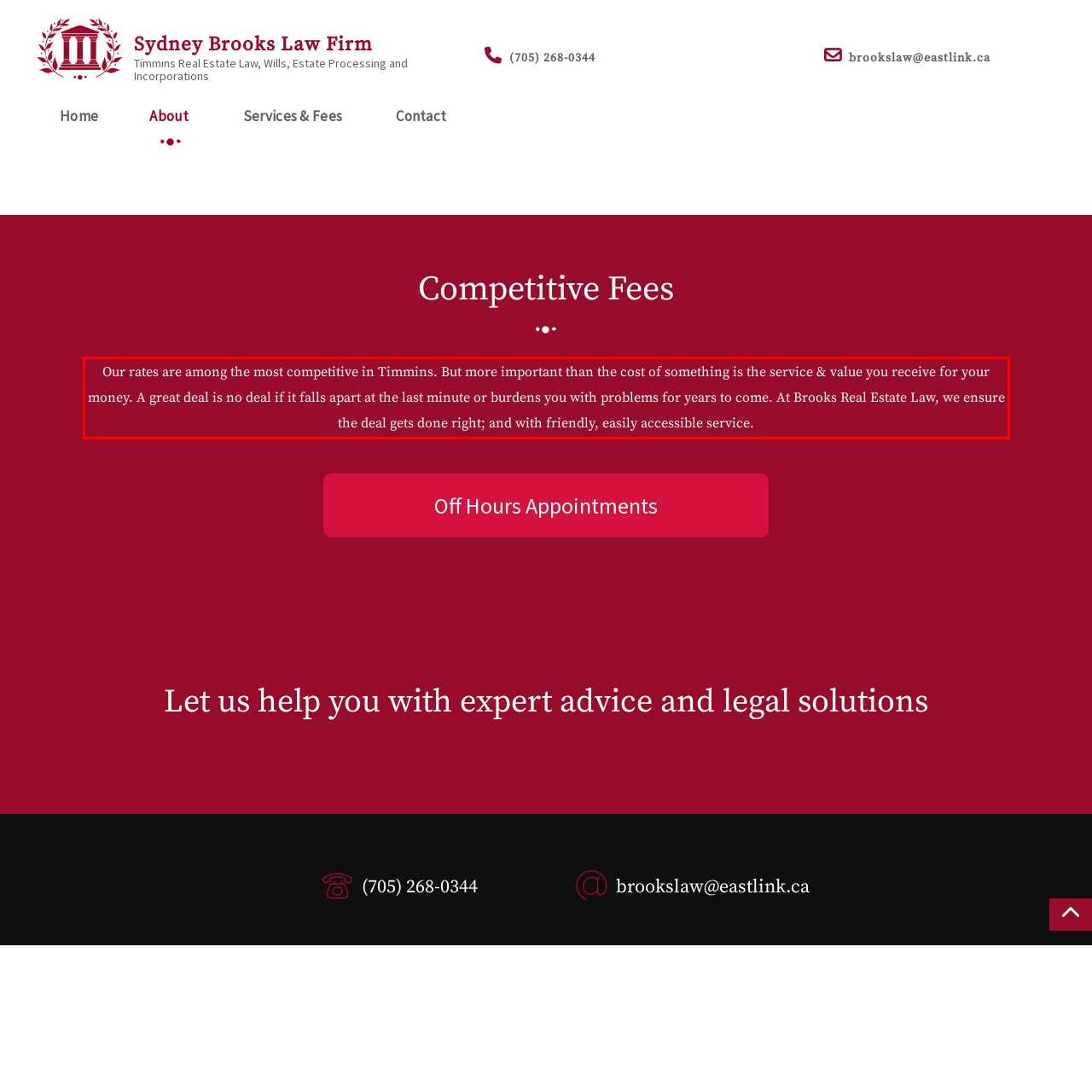Analyze the screenshot of the webpage that features a red bounding box and recognize the text content enclosed within this red bounding box.

Our rates are among the most competitive in Timmins. But more important than the cost of something is the service & value you receive for your money. A great deal is no deal if it falls apart at the last minute or burdens you with problems for years to come. At Brooks Real Estate Law, we ensure the deal gets done right; and with friendly, easily accessible service.